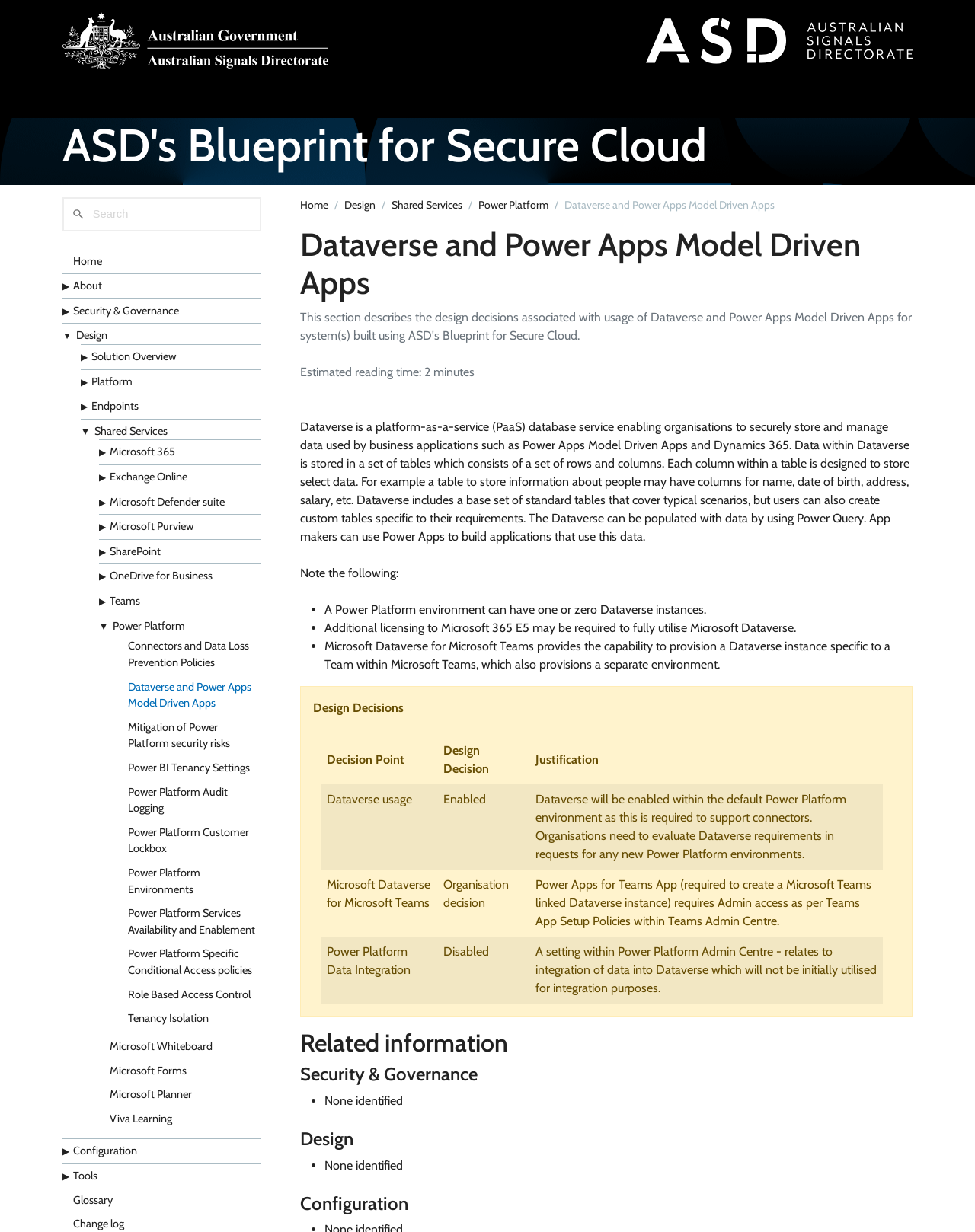Extract the bounding box coordinates of the UI element described by: "SharePoint". The coordinates should include four float numbers ranging from 0 to 1, e.g., [left, top, right, bottom].

[0.113, 0.442, 0.165, 0.453]